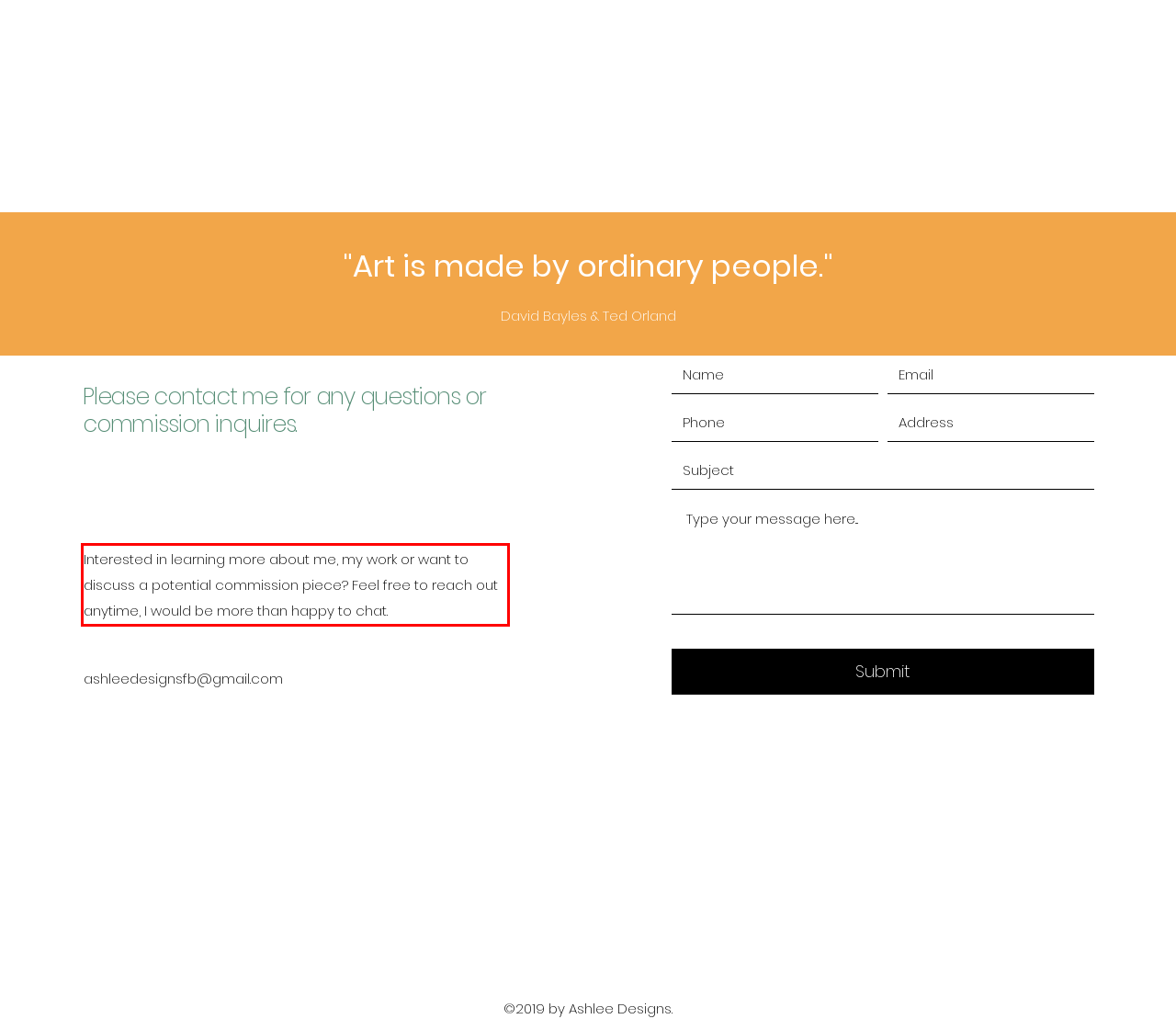You are presented with a screenshot containing a red rectangle. Extract the text found inside this red bounding box.

Interested in learning more about me, my work or want to discuss a potential commission piece? Feel free to reach out anytime, I would be more than happy to chat.